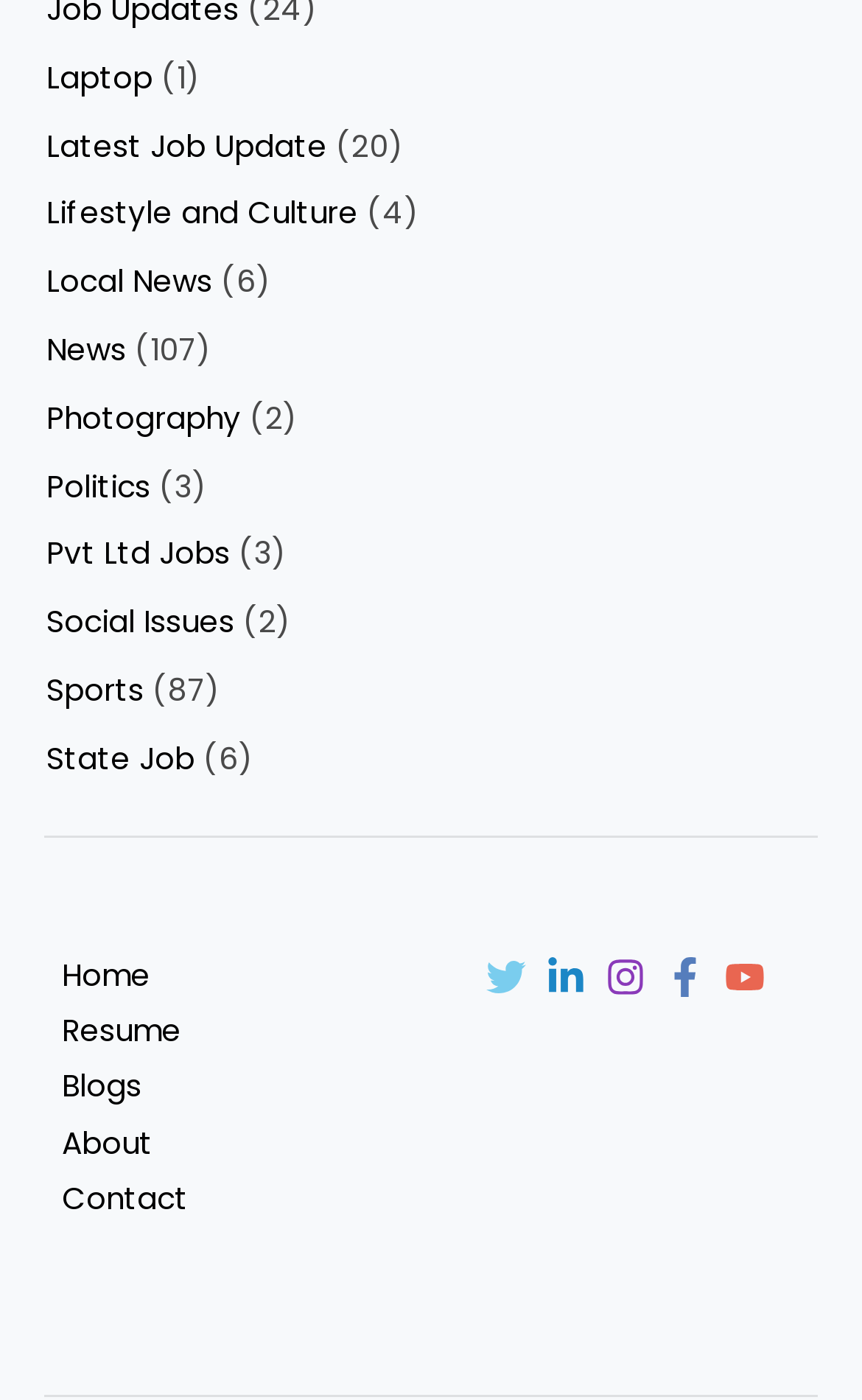What is the category with the most updates?
From the image, provide a succinct answer in one word or a short phrase.

News